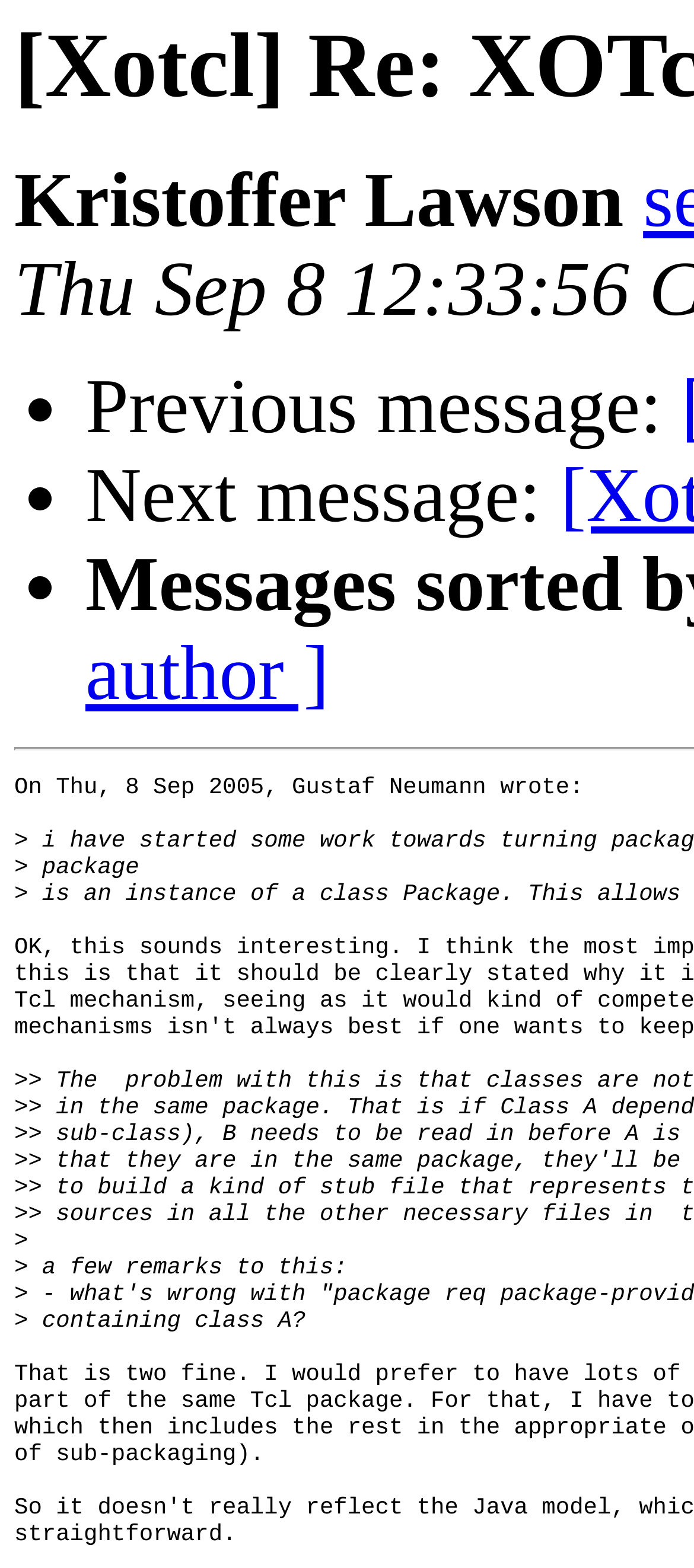What is being discussed in the context of a class?
Using the details shown in the screenshot, provide a comprehensive answer to the question.

The discussion appears to be centered around a class, specifically Class A, which is mentioned in the context of the message.